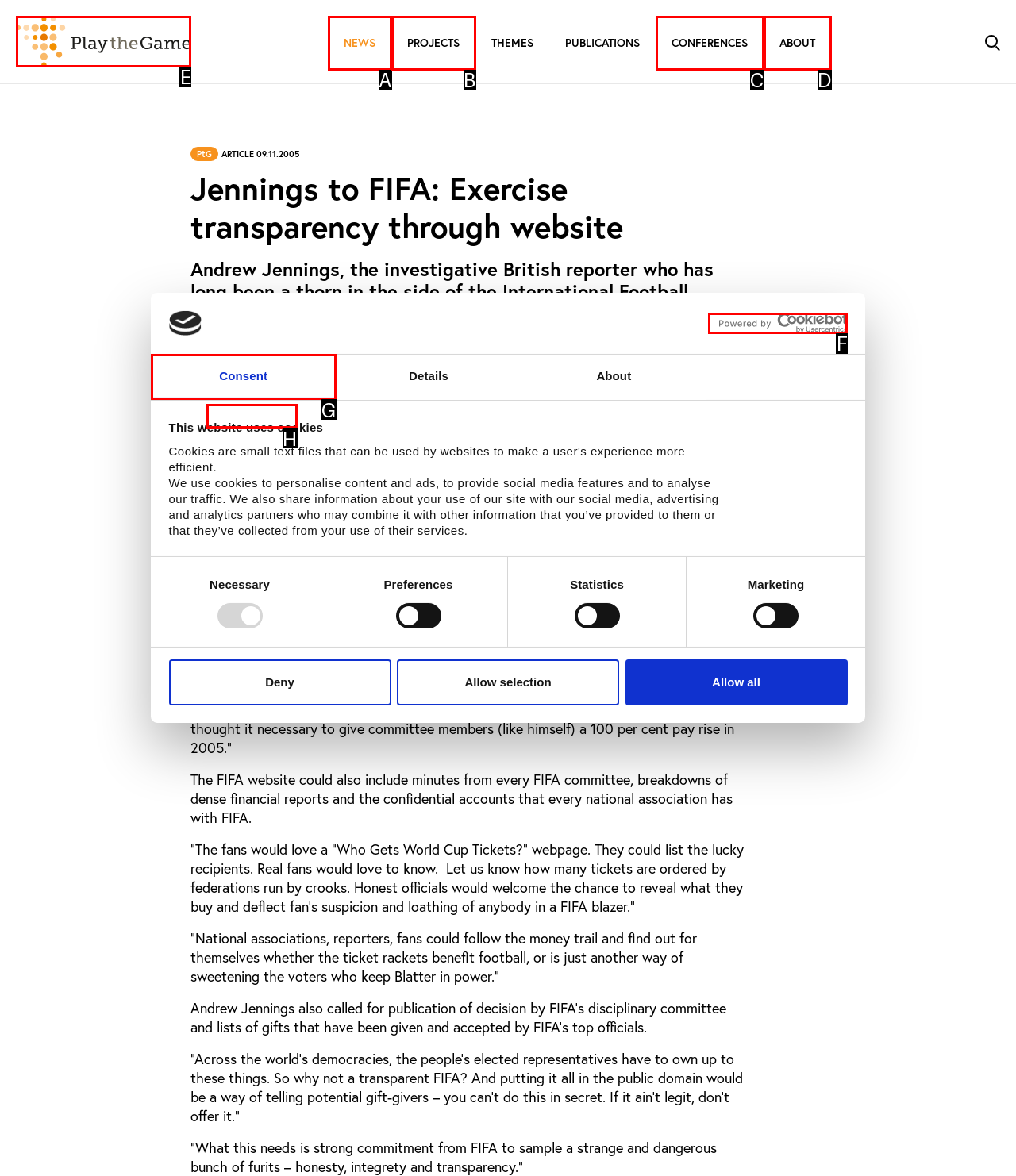Identify the letter of the option to click in order to Click the 'Forside' link. Answer with the letter directly.

E